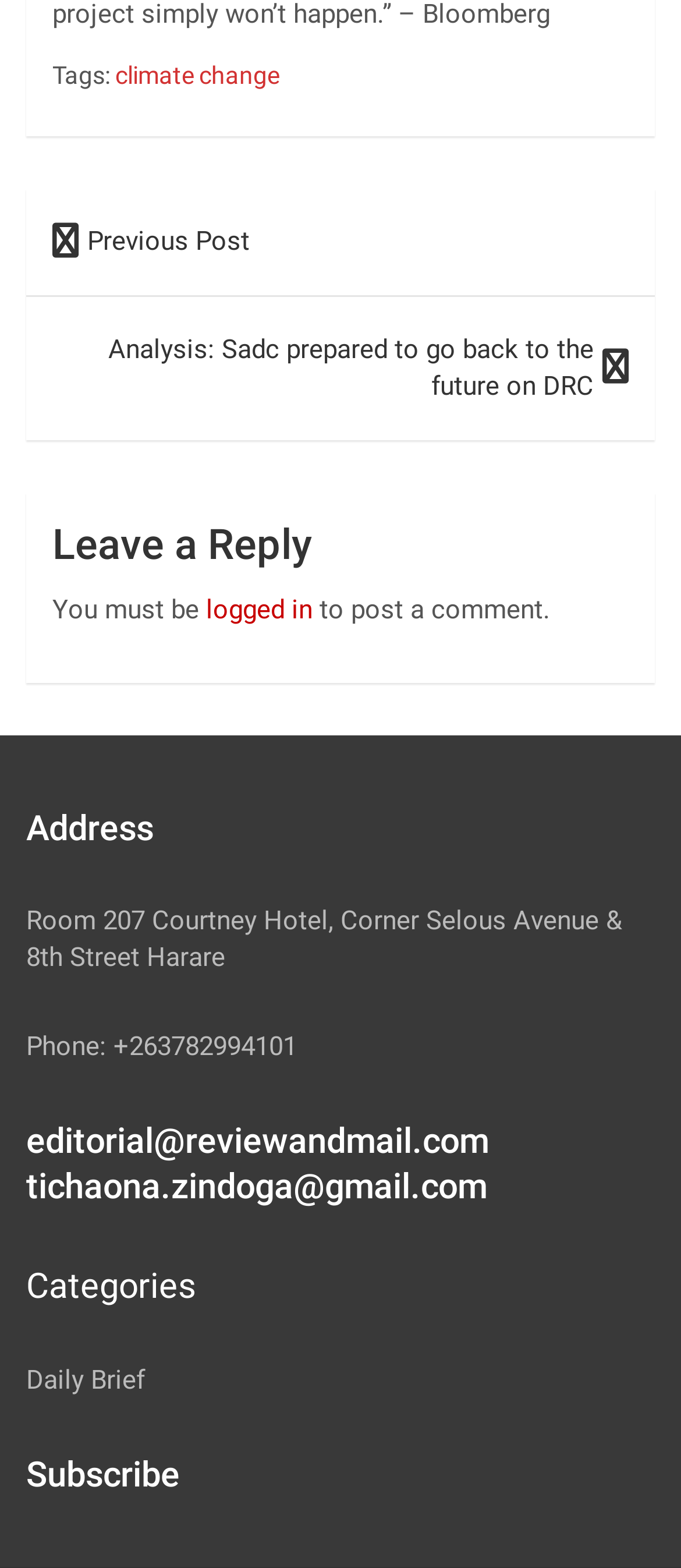What is the address of the office?
Please look at the screenshot and answer using one word or phrase.

Room 207 Courtney Hotel, Corner Selous Avenue & 8th Street Harare